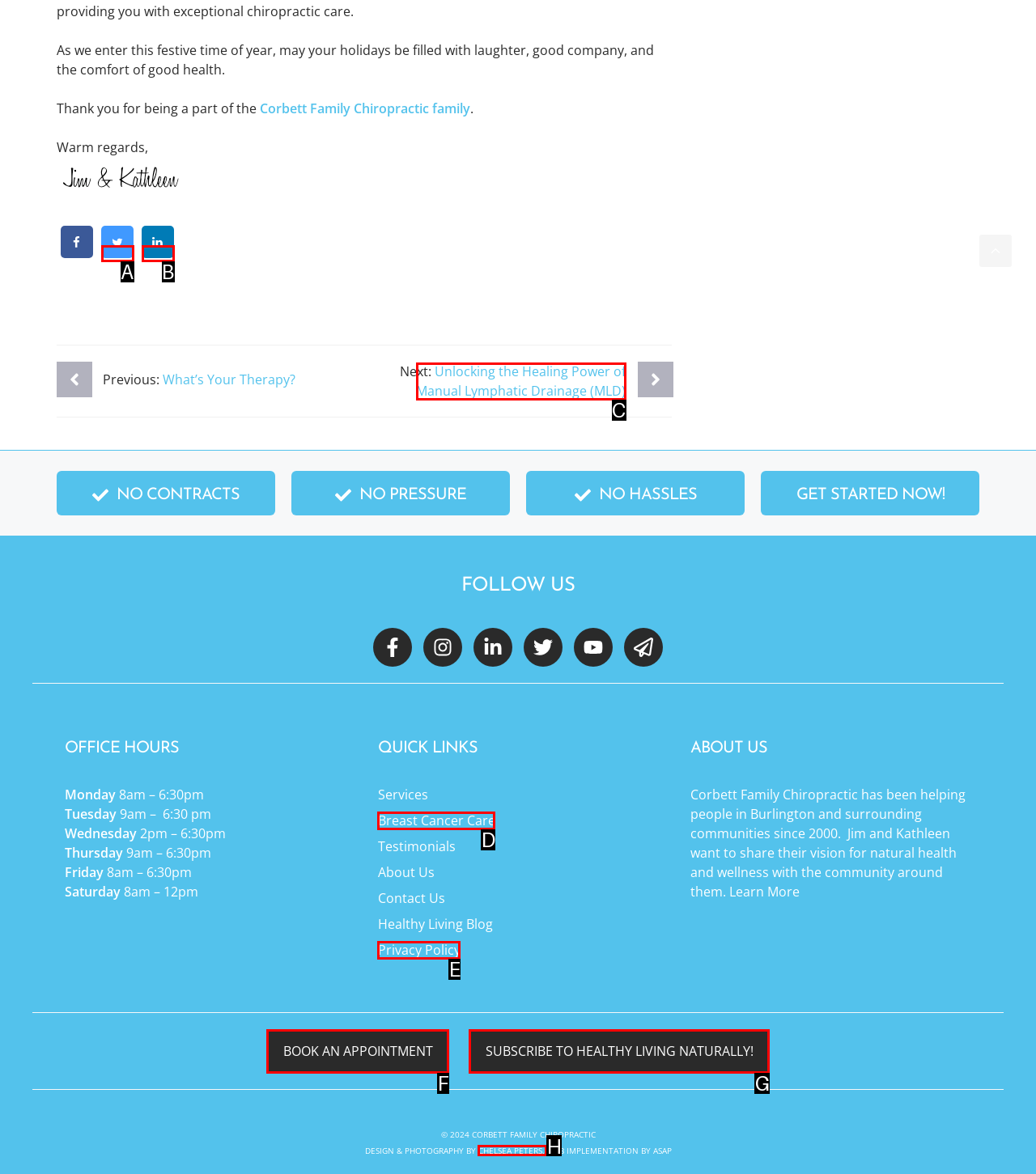Determine the option that best fits the description: Privacy Policy
Reply with the letter of the correct option directly.

E